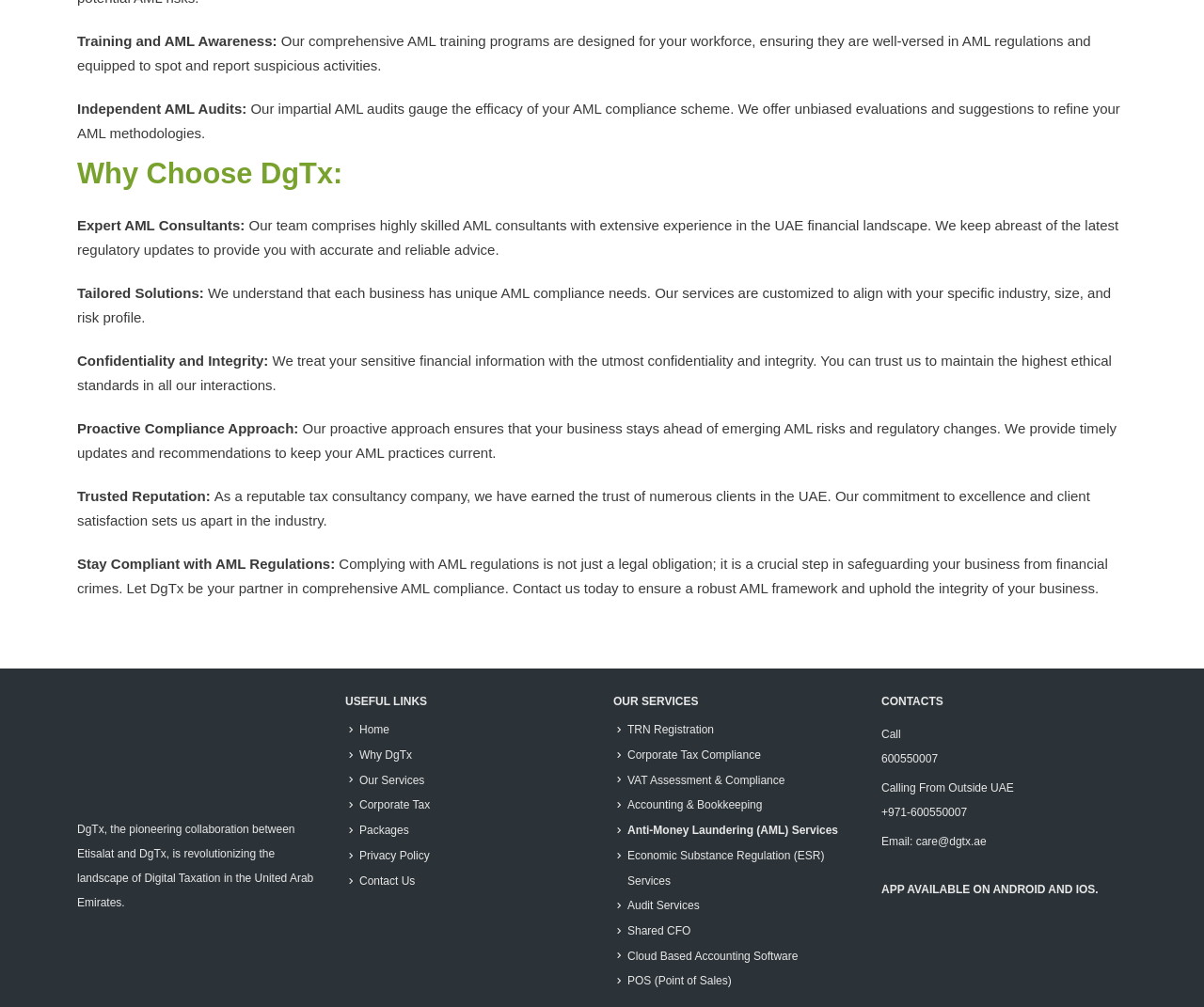Please analyze the image and provide a thorough answer to the question:
What is the main focus of DgTx's comprehensive AML training programs?

Based on the StaticText element with ID 668, it is clear that DgTx's comprehensive AML training programs are designed to ensure the workforce is well-versed in AML regulations and equipped to spot and report suspicious activities.